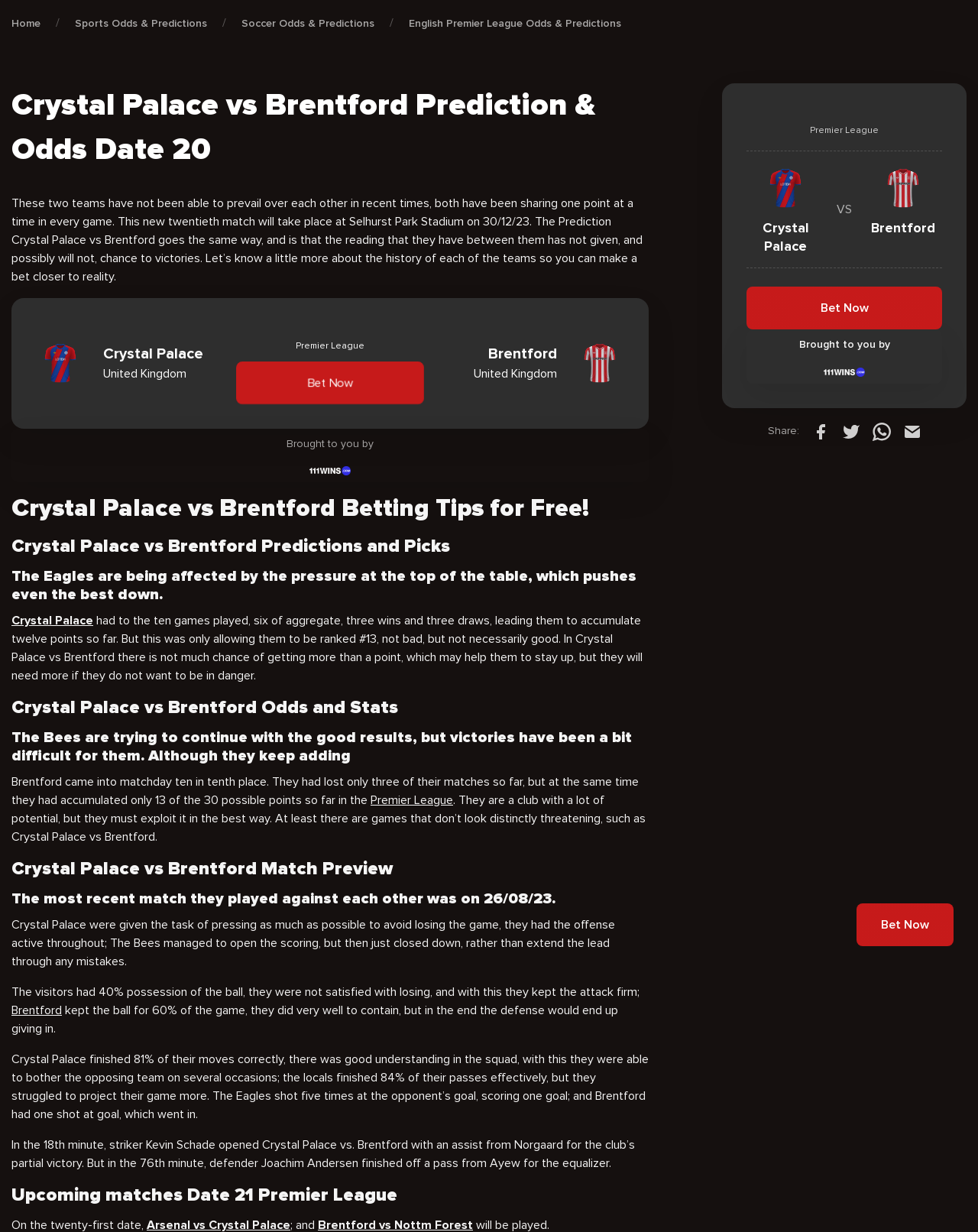Provide your answer to the question using just one word or phrase: What is the name of the striker who opened the scoring for Crystal Palace in the previous match?

Kevin Schade